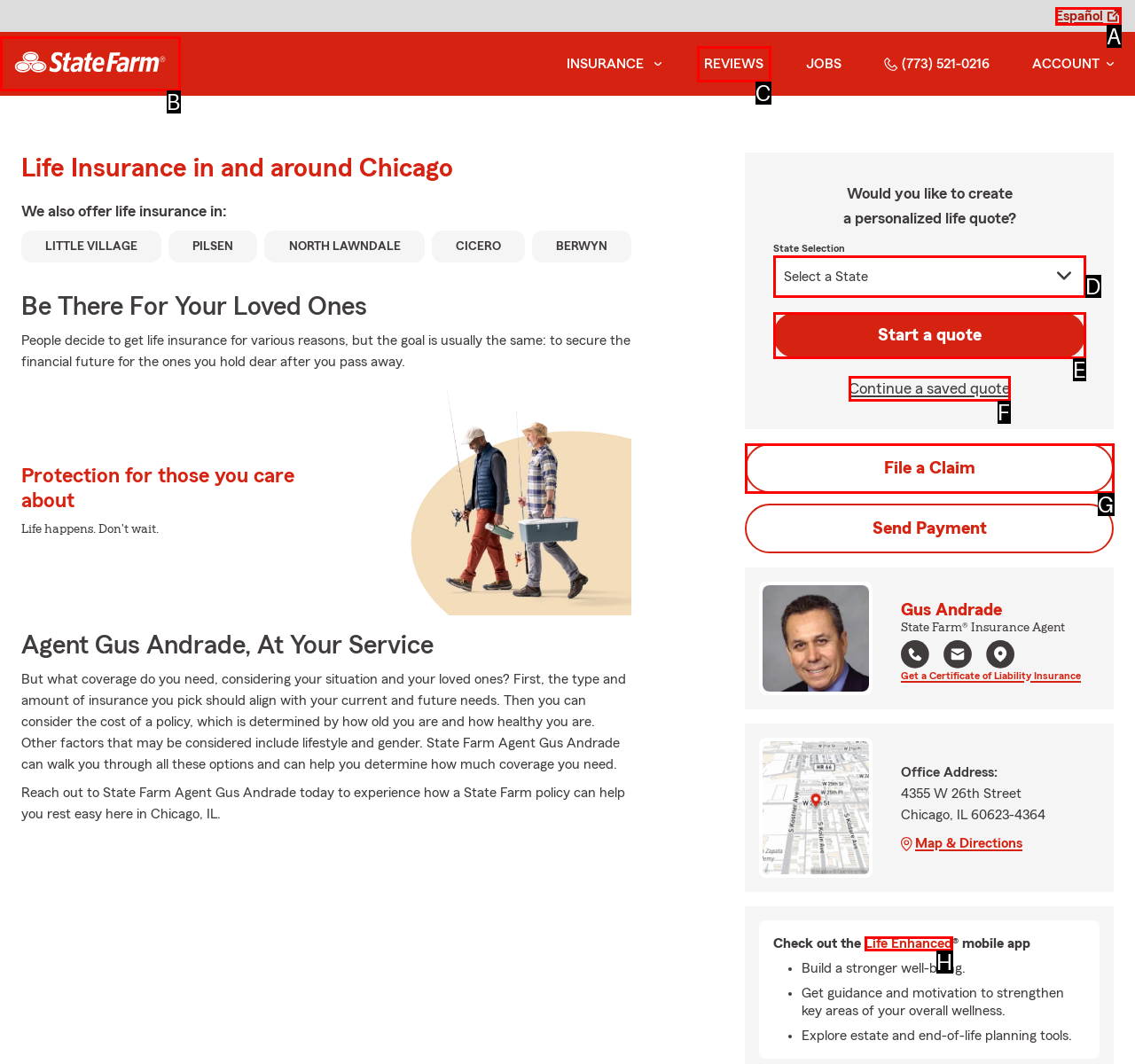Determine the option that best fits the description: parent_node: INSURANCE aria-label="state farm logo"
Reply with the letter of the correct option directly.

B